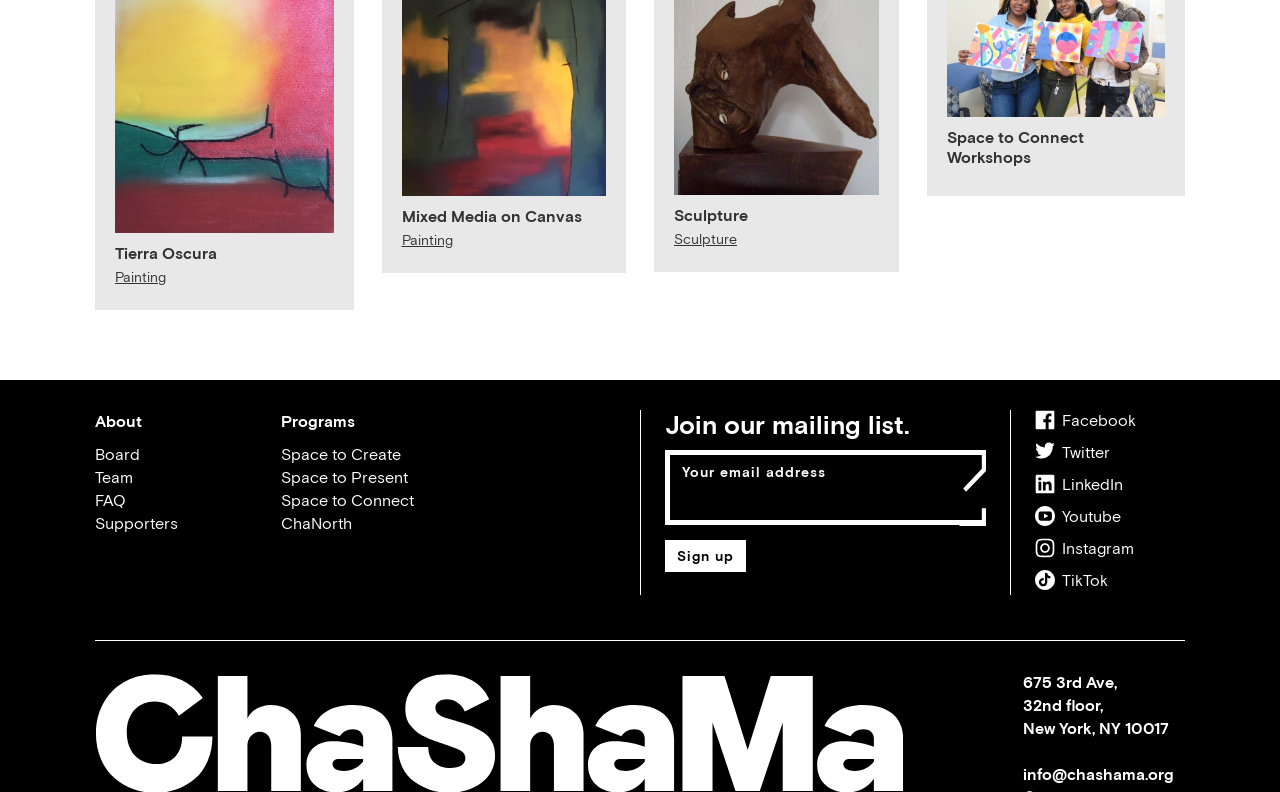Please identify the bounding box coordinates of the region to click in order to complete the task: "Click on the 'info@chashama.org' email link". The coordinates must be four float numbers between 0 and 1, specified as [left, top, right, bottom].

[0.799, 0.965, 0.917, 0.988]